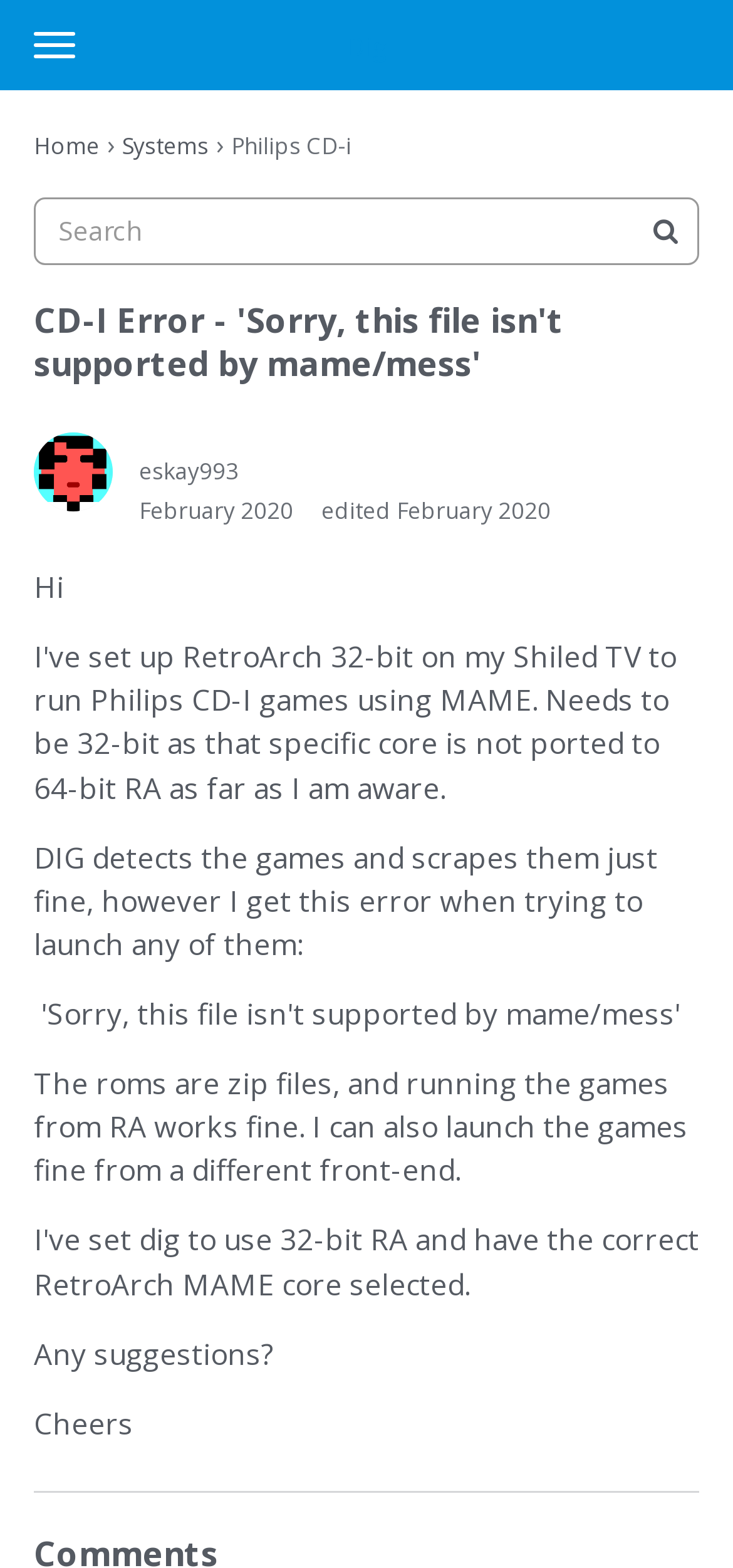Determine the main headline of the webpage and provide its text.

CD-I Error - 'Sorry, this file isn't supported by mame/mess'